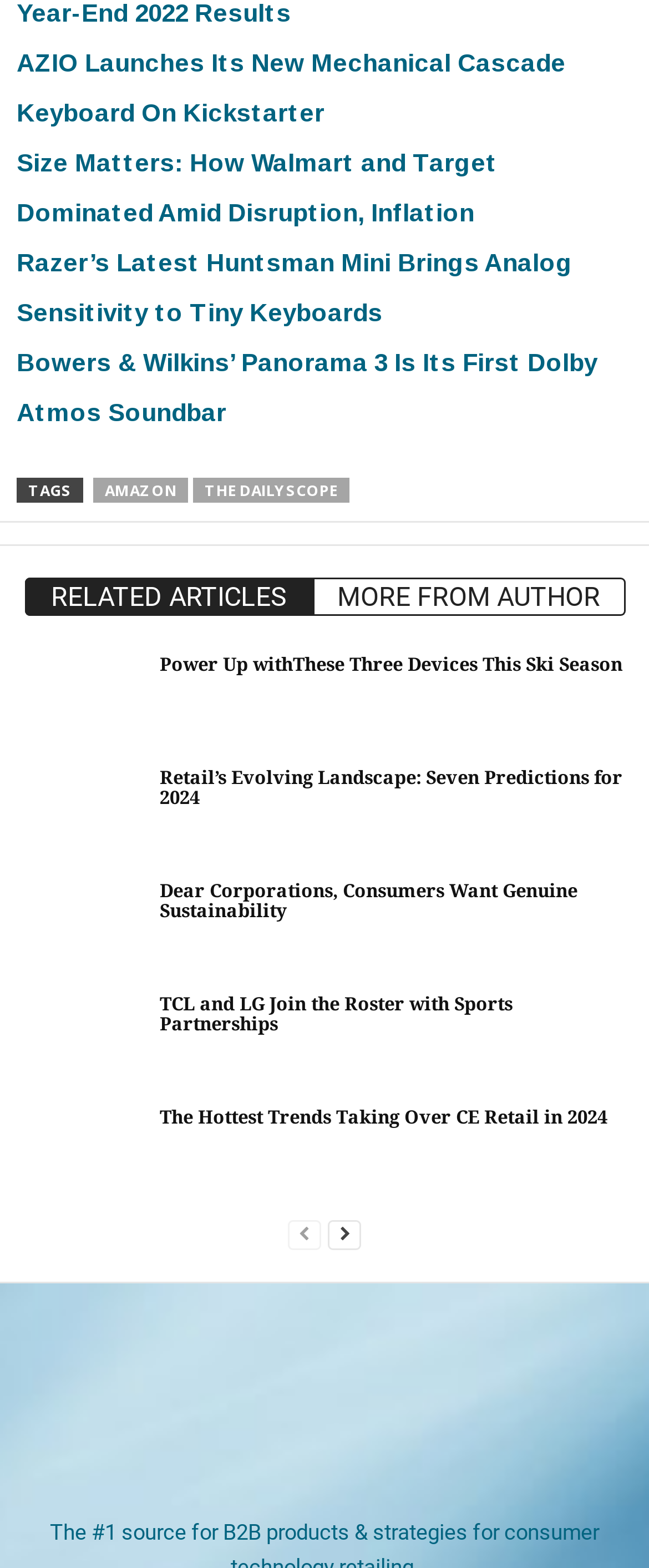Find the bounding box coordinates of the clickable element required to execute the following instruction: "Save selection". Provide the coordinates as four float numbers between 0 and 1, i.e., [left, top, right, bottom].

None